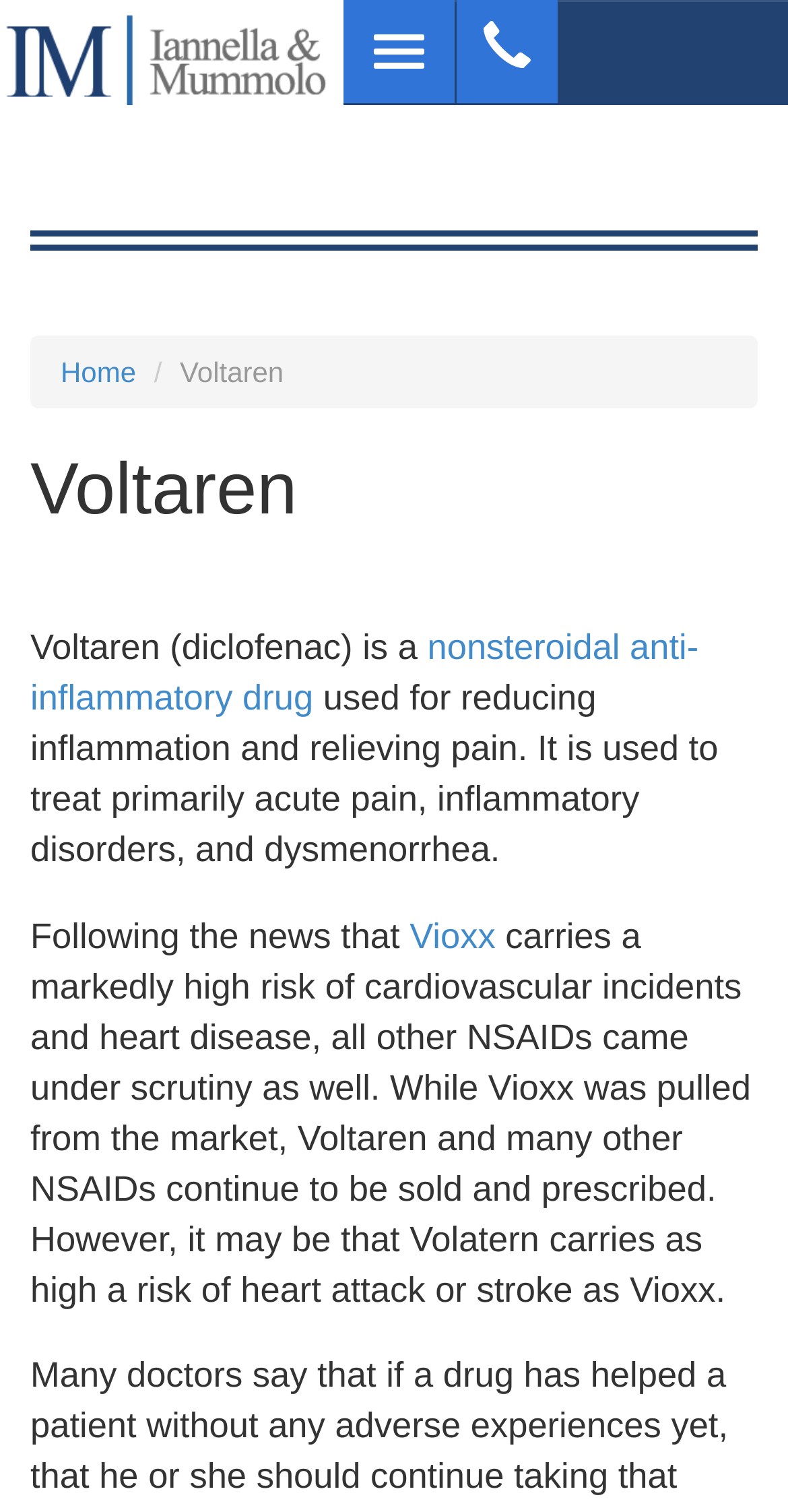What is Voltaren used to treat?
Answer with a single word or short phrase according to what you see in the image.

acute pain, inflammatory disorders, and dysmenorrhea